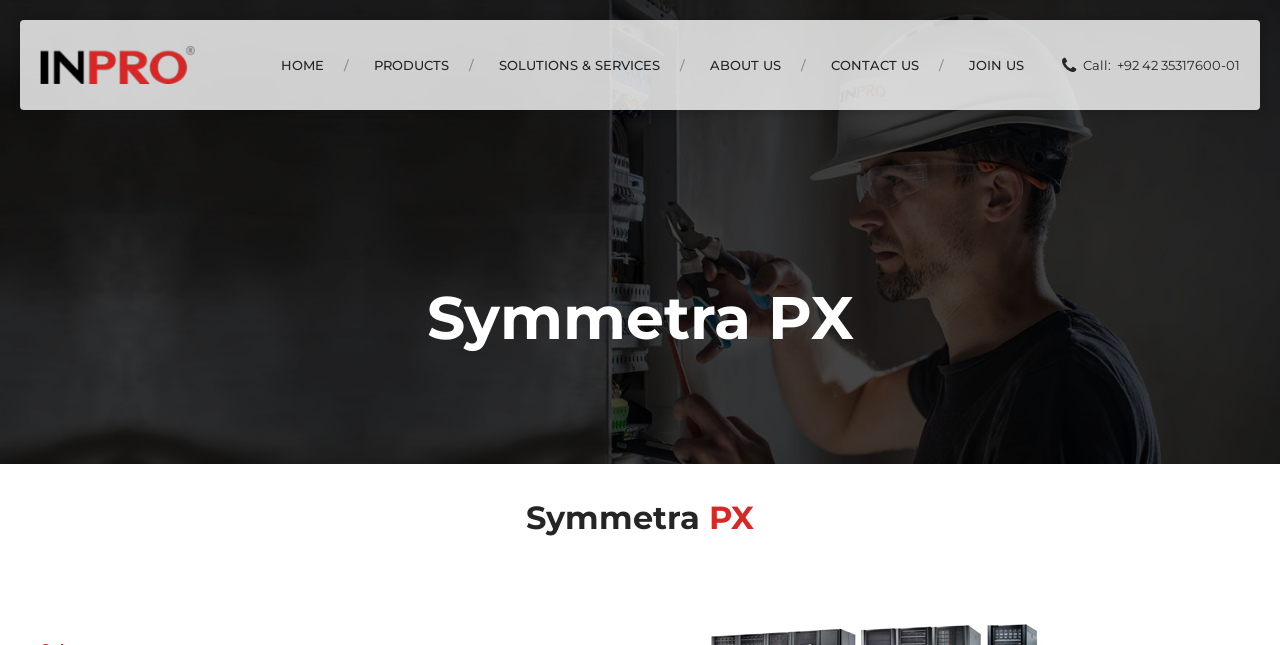Can you provide the bounding box coordinates for the element that should be clicked to implement the instruction: "View 'UNINTERRUPTED POWER SYSTEM' products"?

[0.292, 0.202, 0.464, 0.31]